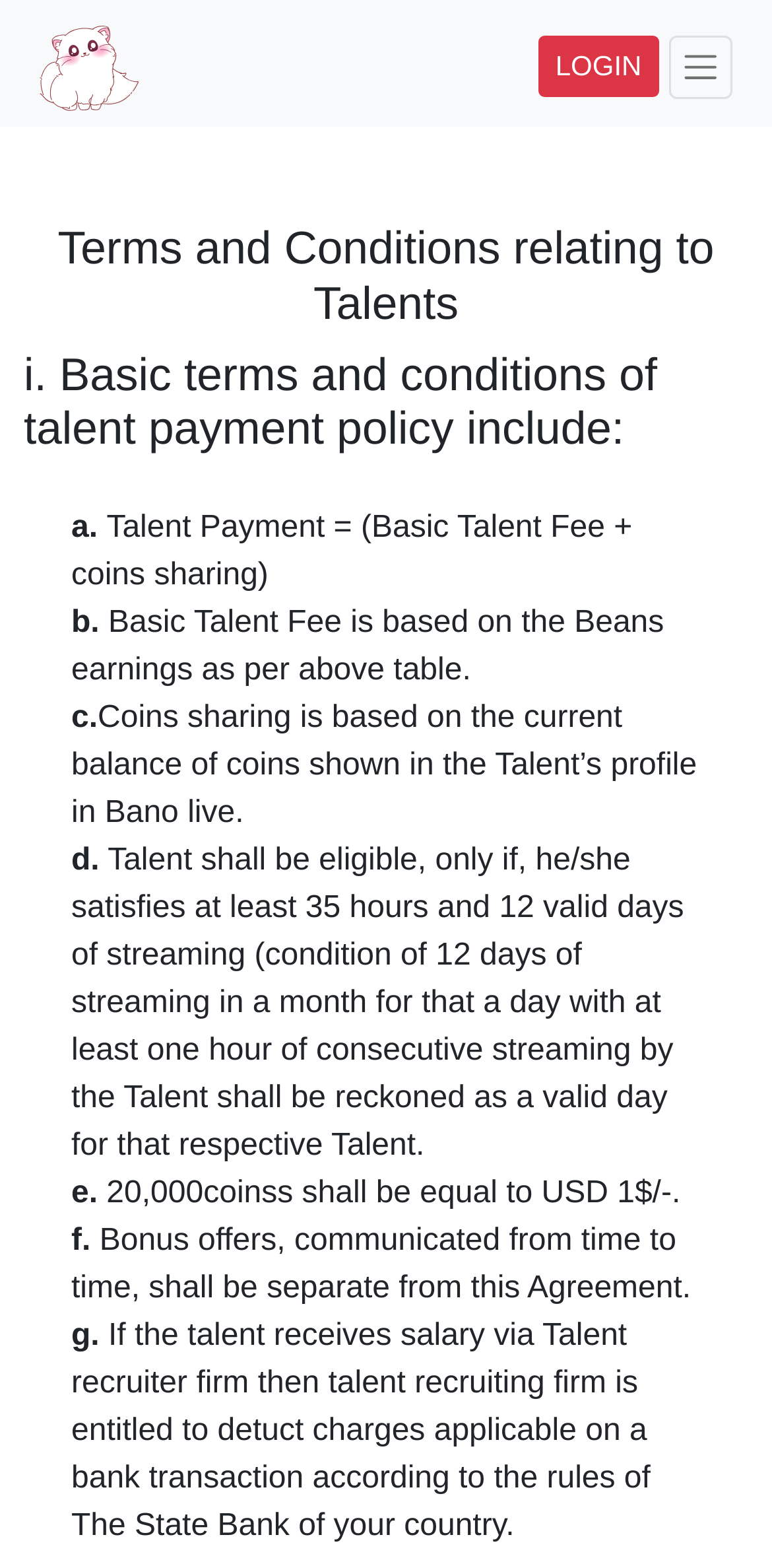Using the element description Rhonda Levis, predict the bounding box coordinates for the UI element. Provide the coordinates in (top-left x, top-left y, bottom-right x, bottom-right y) format with values ranging from 0 to 1.

None